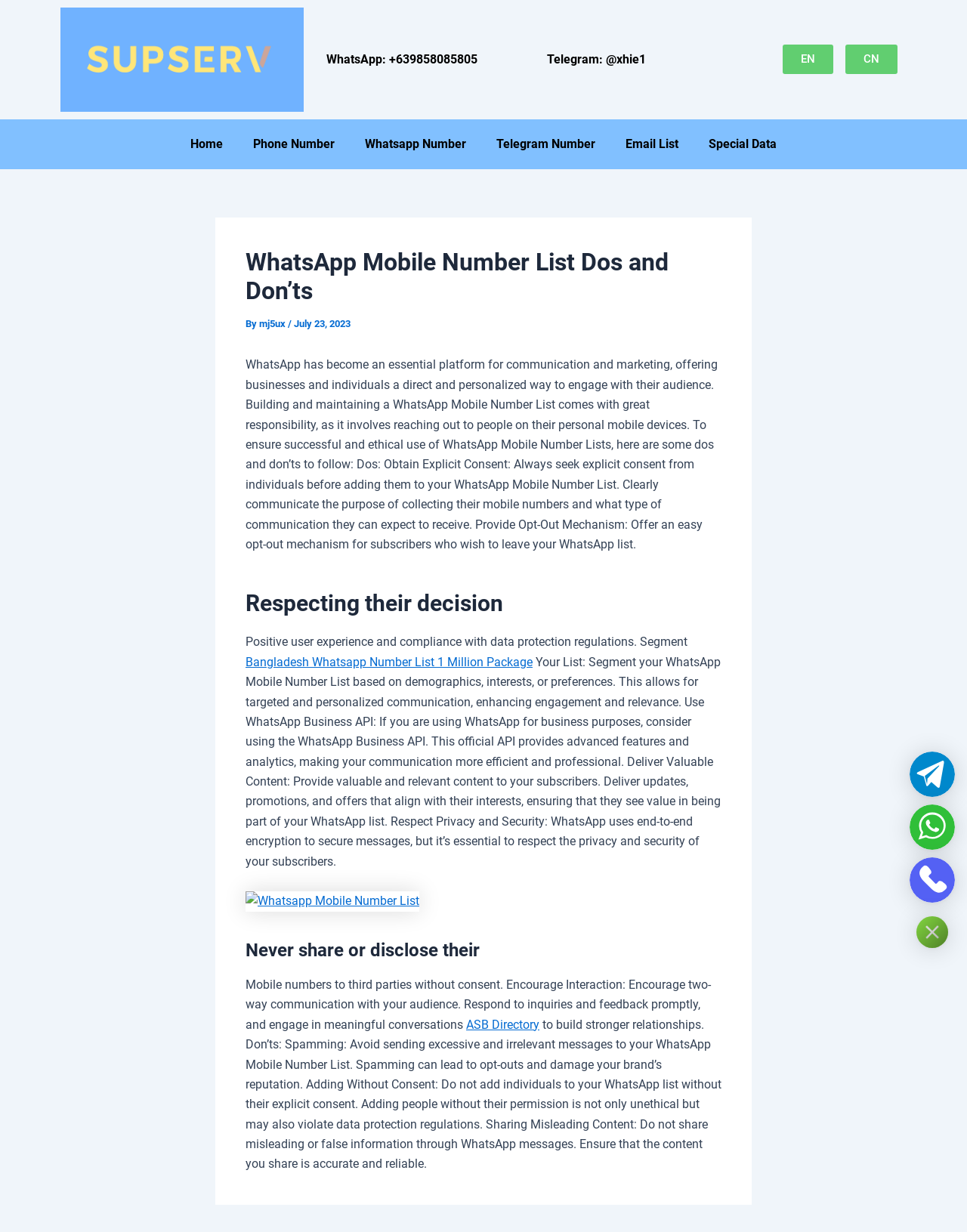Please locate the UI element described by "Whatsapp Number" and provide its bounding box coordinates.

[0.362, 0.103, 0.498, 0.131]